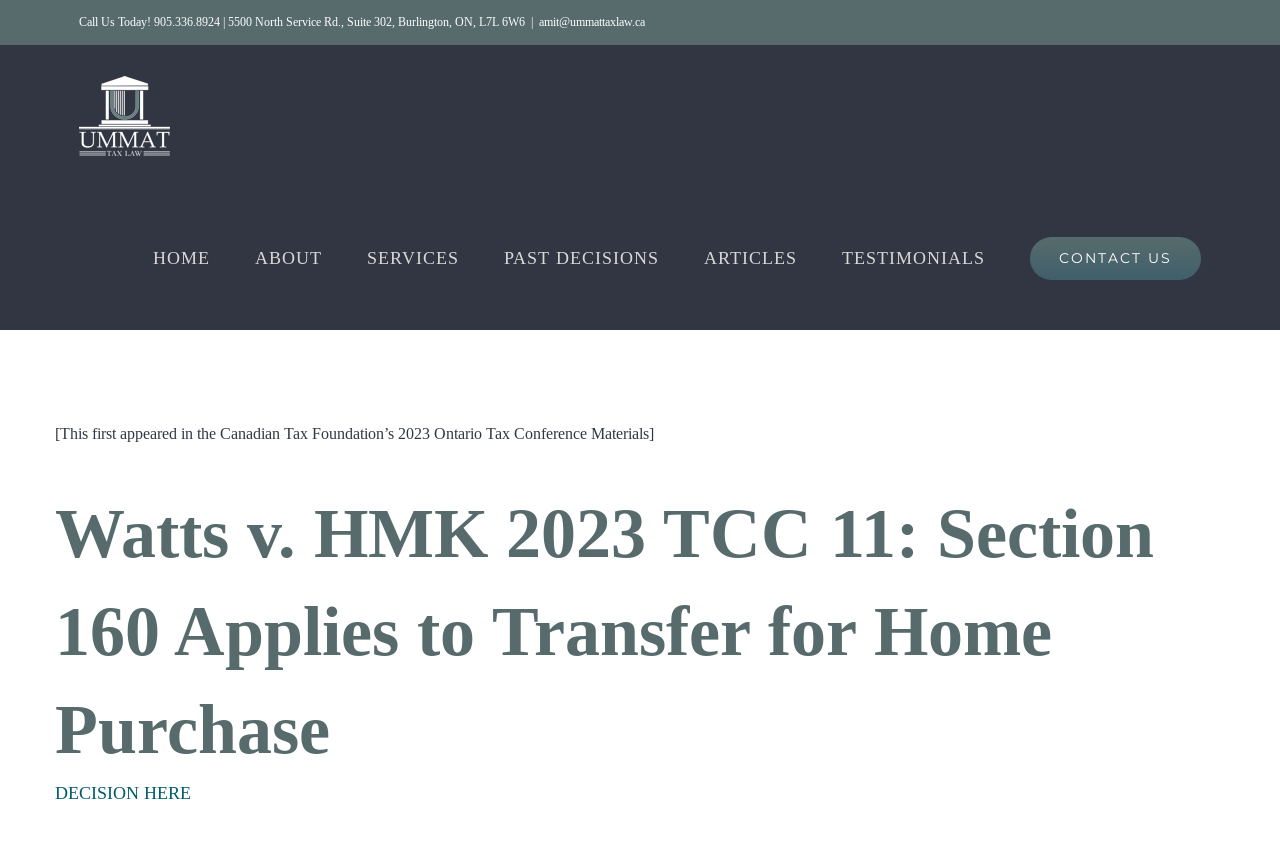Please examine the image and provide a detailed answer to the question: Where is the 'DECISION HERE' link located?

I found the 'DECISION HERE' link by looking at the link elements on the webpage. The link element with the text 'DECISION HERE' has a bounding box coordinate of [0.043, 0.924, 0.149, 0.947], which indicates that it is located at the bottom left of the webpage.